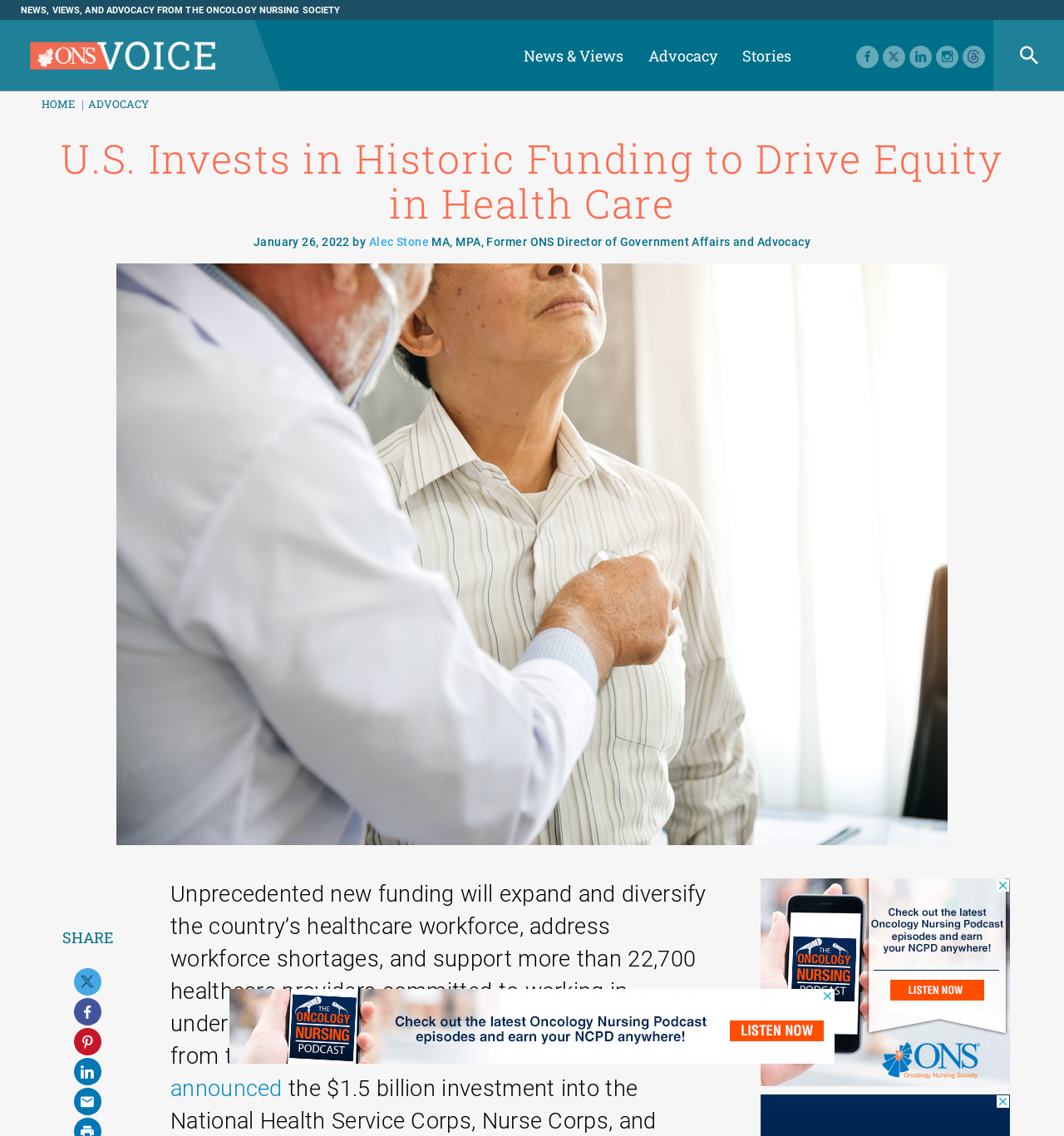Respond with a single word or phrase to the following question:
What is the name of the organization?

ONS